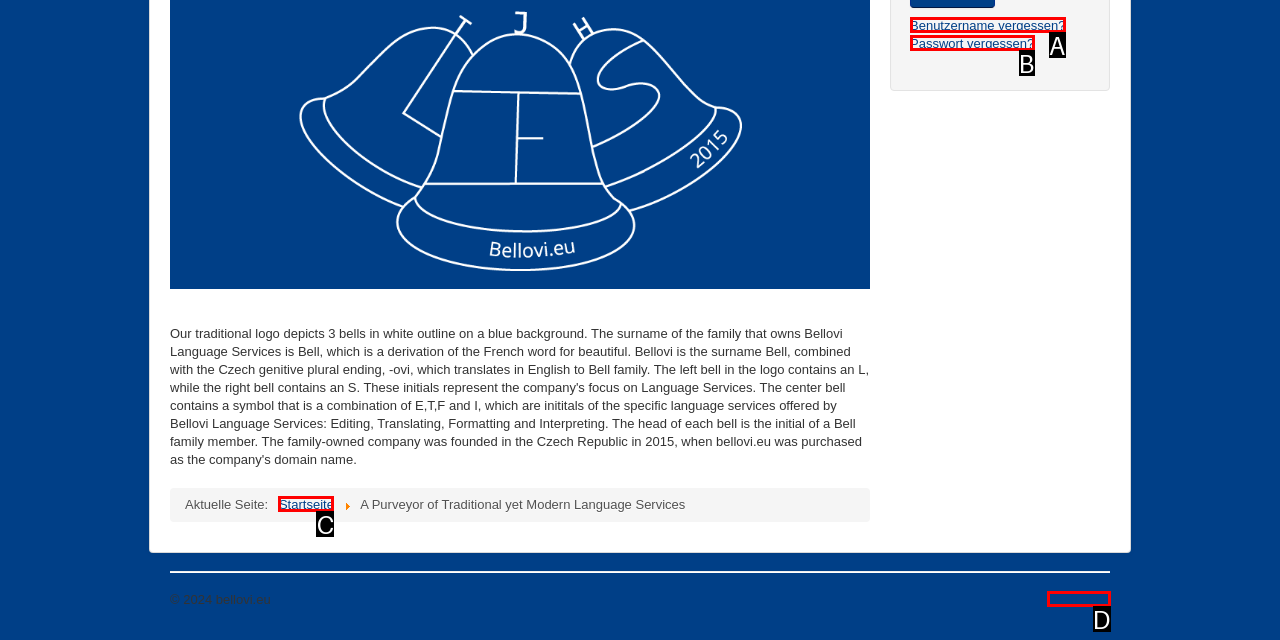With the description: Startseite, find the option that corresponds most closely and answer with its letter directly.

C